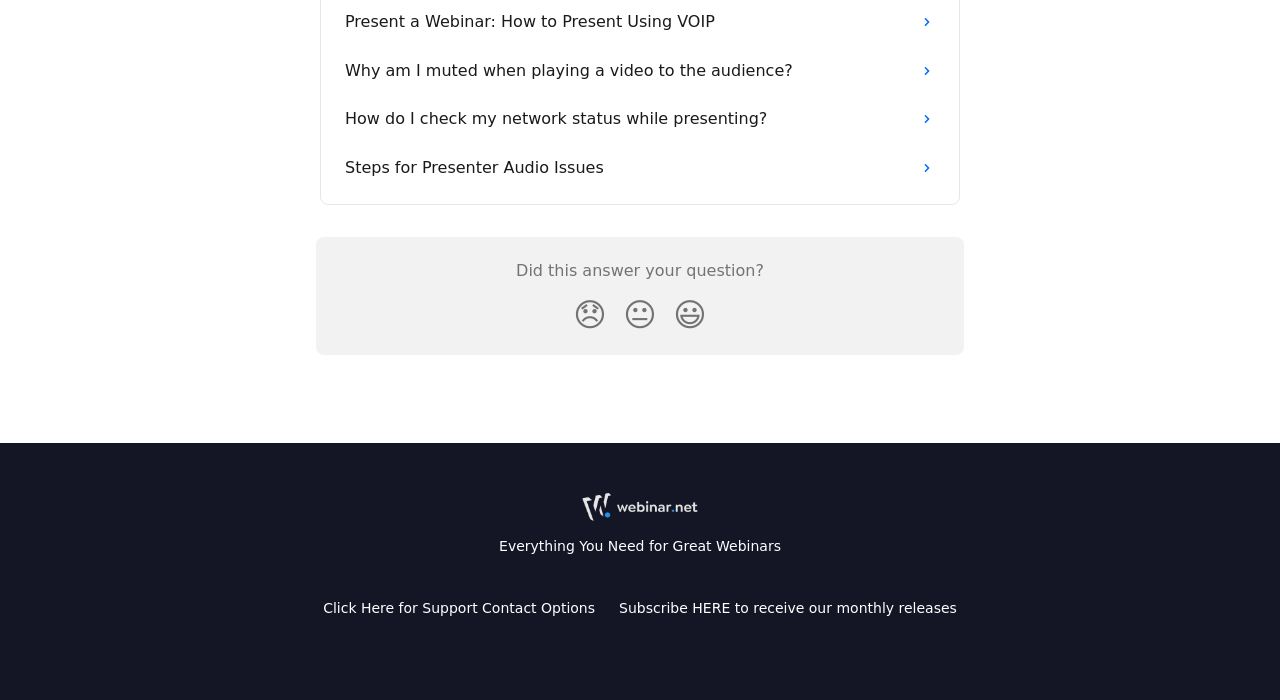Please provide the bounding box coordinates for the element that needs to be clicked to perform the following instruction: "Click on 'Click Here for Support Contact Options'". The coordinates should be given as four float numbers between 0 and 1, i.e., [left, top, right, bottom].

[0.252, 0.857, 0.465, 0.88]